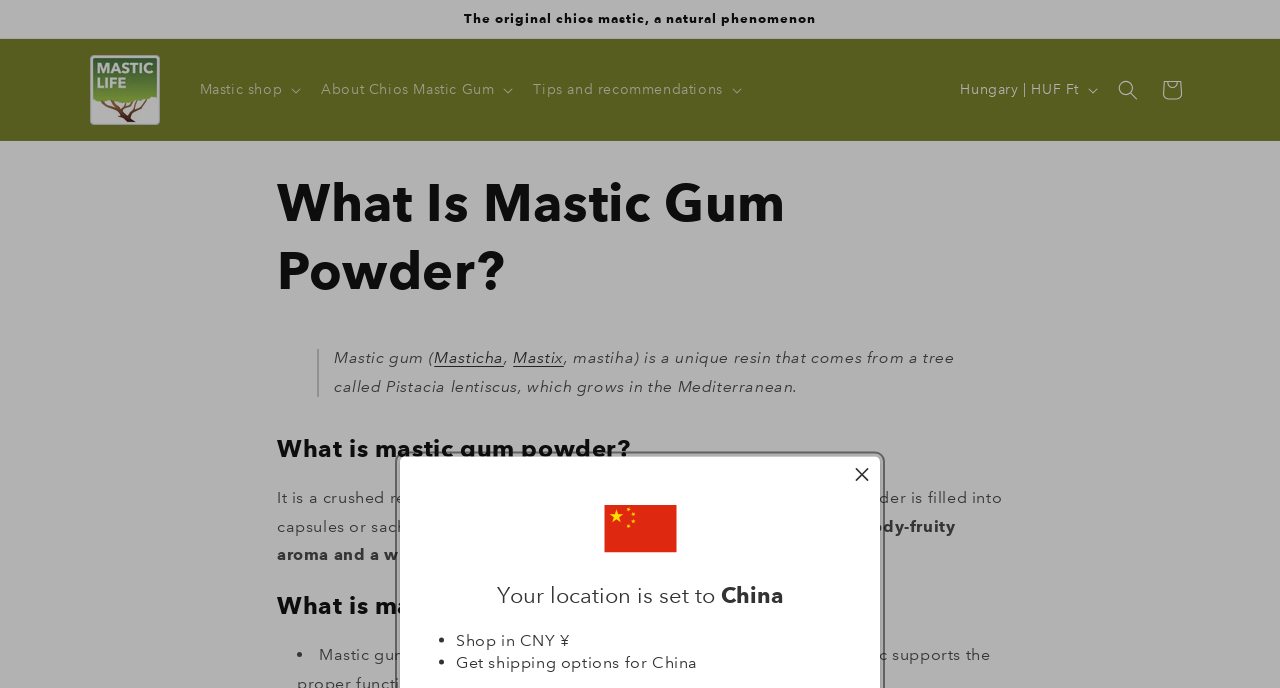Locate the bounding box coordinates of the area you need to click to fulfill this instruction: 'Shop in China'. The coordinates must be in the form of four float numbers ranging from 0 to 1: [left, top, right, bottom].

[0.356, 0.916, 0.406, 0.943]